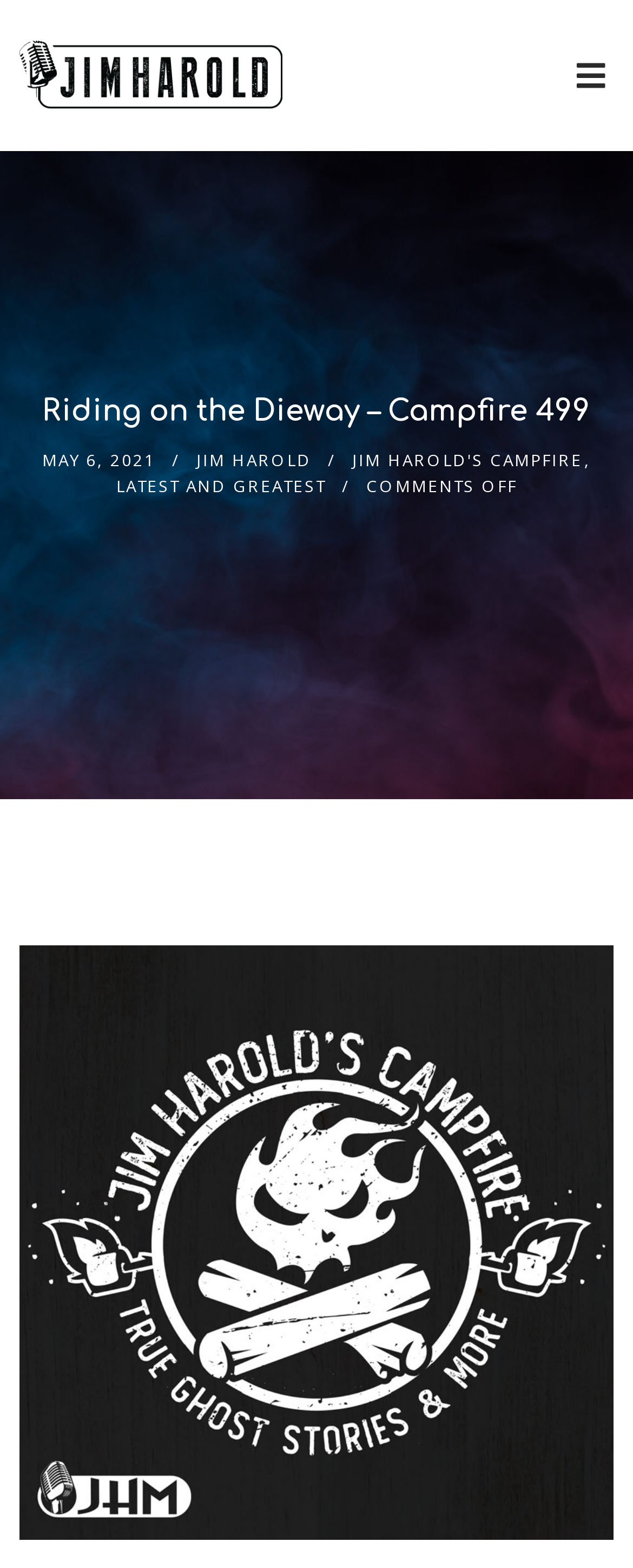Who is the author of Campfire?
Please provide a comprehensive answer based on the information in the image.

I found the author by looking at the link element with the content 'JIM HAROLD' which is located next to the link 'JIM HAROLD'S CAMPFIRE'.